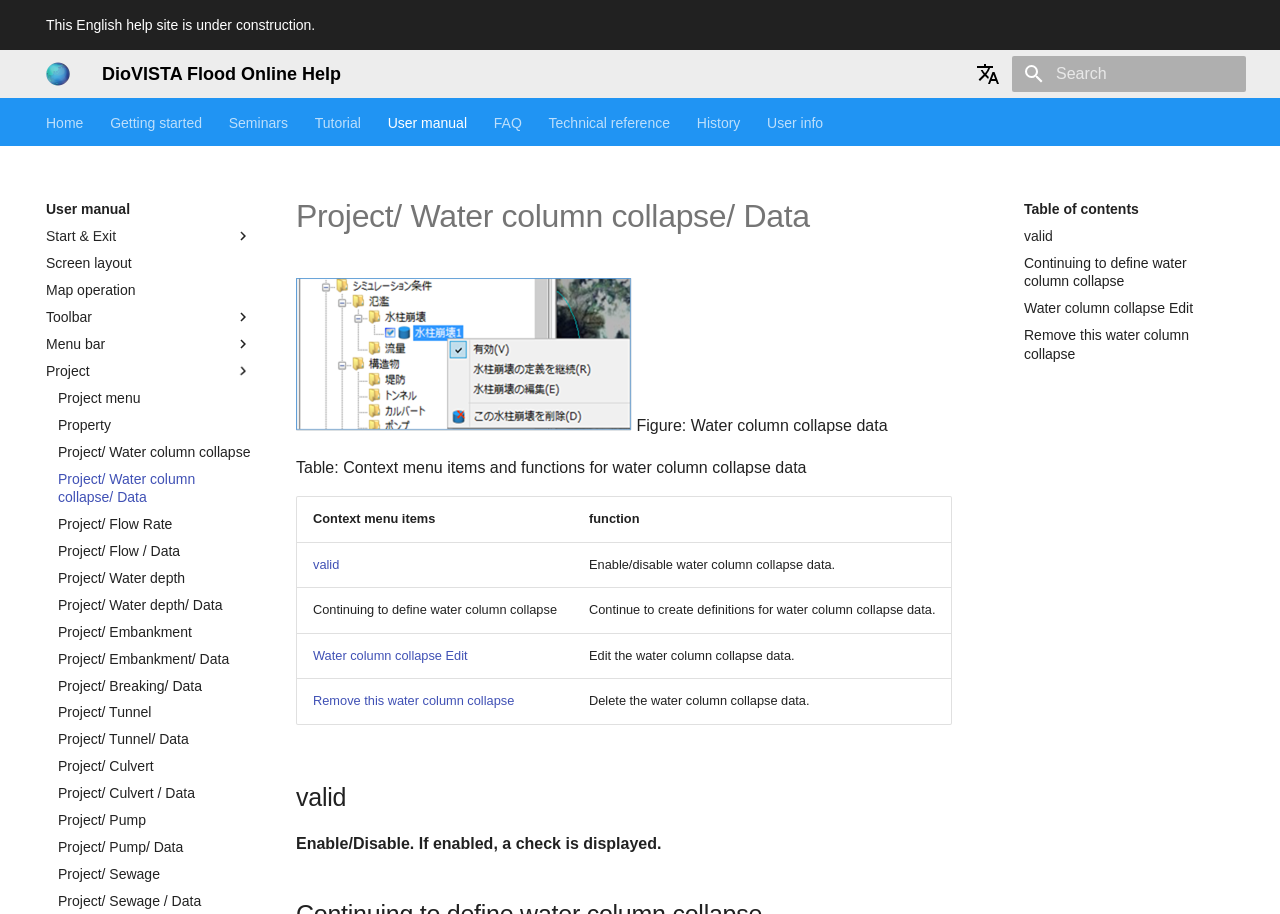Please find the bounding box coordinates of the element's region to be clicked to carry out this instruction: "Search".

[0.791, 0.062, 0.973, 0.101]